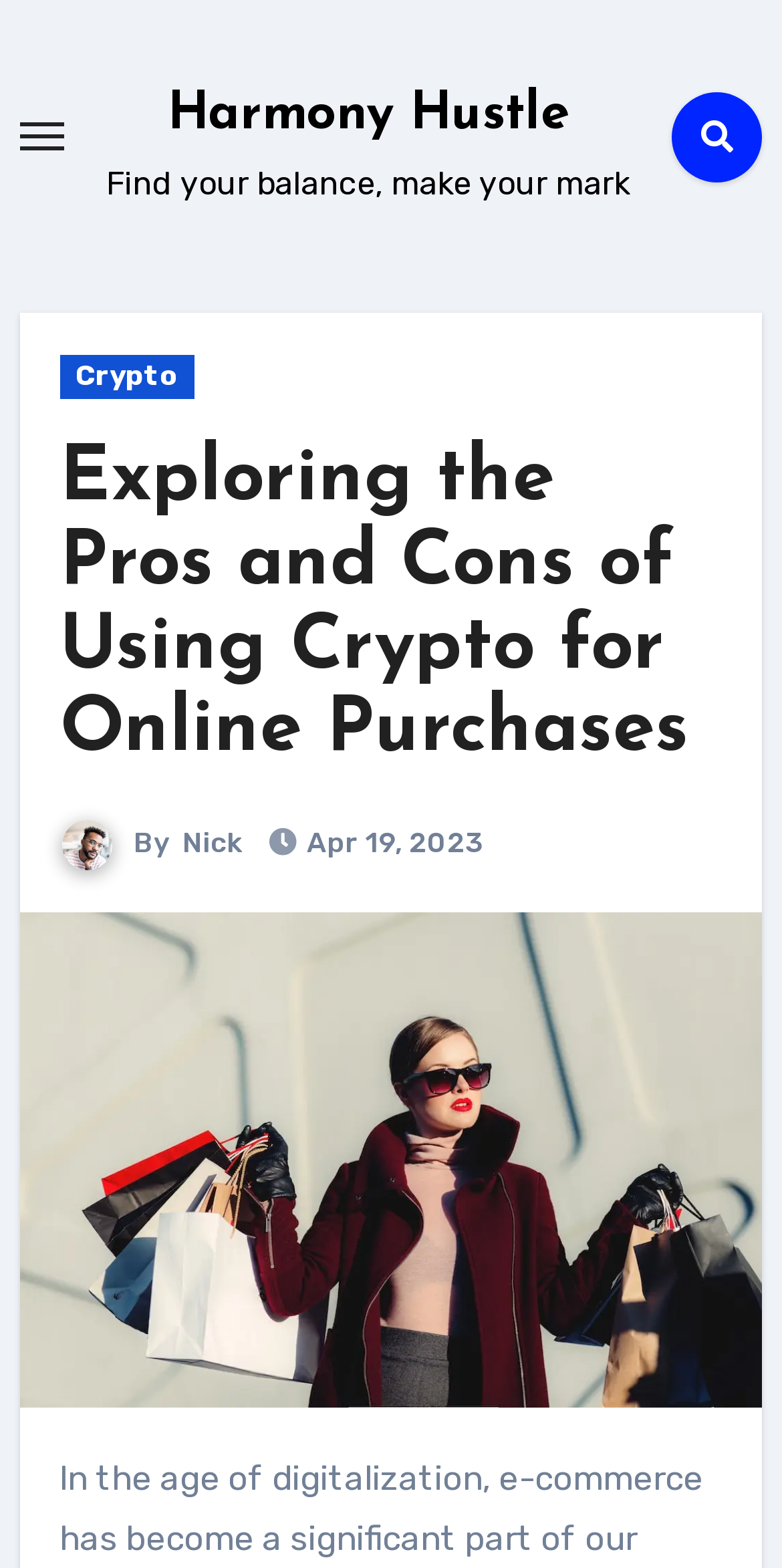Create a detailed narrative describing the layout and content of the webpage.

The webpage appears to be a blog post or article titled "Exploring the Pros and Cons of Using Crypto for Online Purchases" on a website called Harmony Hustle. At the top left corner, there is a button to toggle navigation. Next to it, there is a link to the Harmony Hustle website. Below this, there is a tagline or slogan that reads "Find your balance, make your mark".

On the top right corner, there is a search icon represented by a magnifying glass symbol. Below this, there is a main heading that spans most of the width of the page, which is the title of the article. Below the title, there is a link to the article itself.

On the left side of the page, there is a section that appears to be the author's profile. It contains a small avatar photo, the author's name "Nick", and the date of publication "Apr 19, 2023". 

At the bottom of the page, there is a horizontal section that spans the full width of the page, which may contain additional links or navigation options.